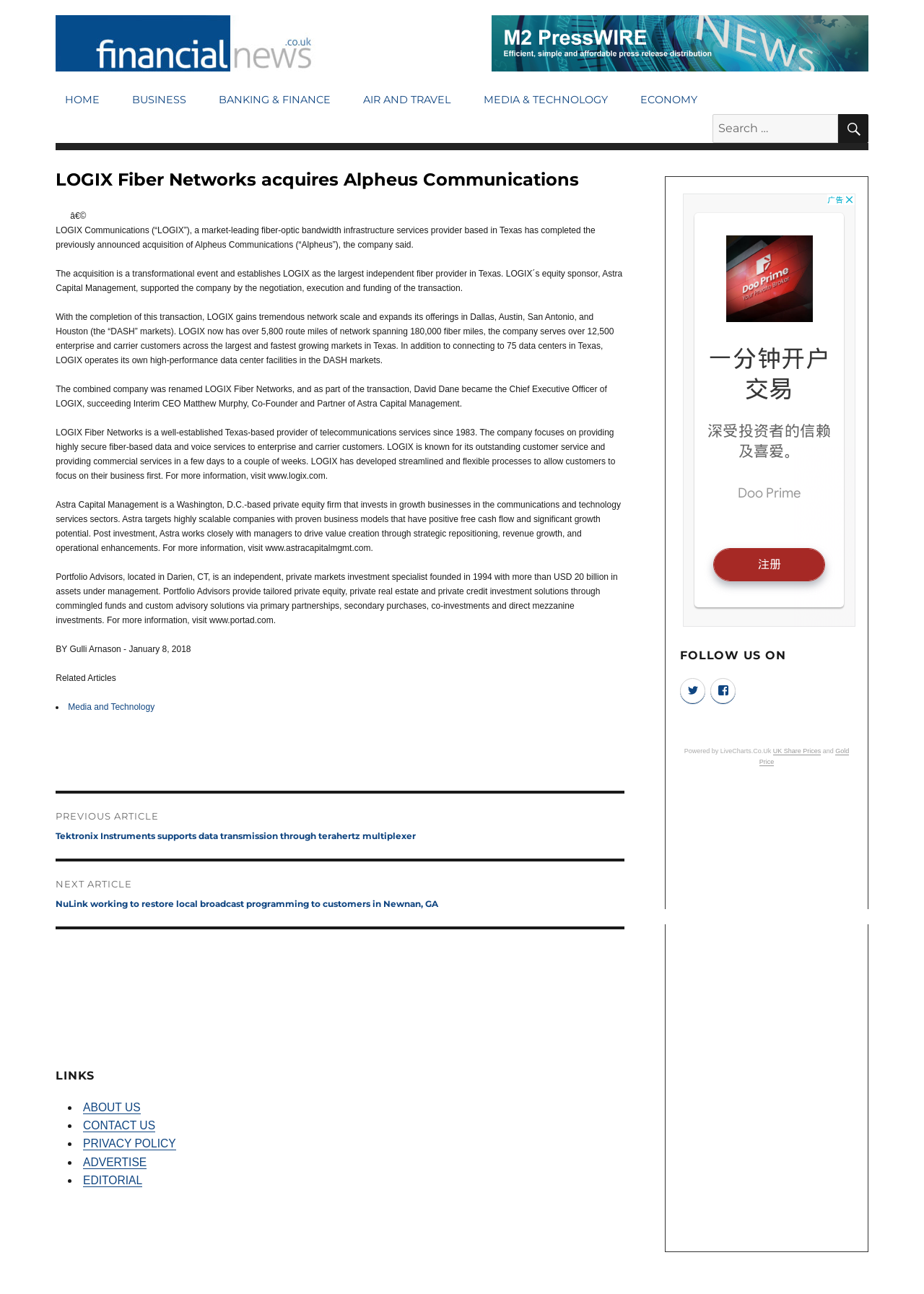Who is the Chief Executive Officer of LOGIX Fiber Networks?
Look at the image and construct a detailed response to the question.

The article states that as part of the transaction, David Dane became the Chief Executive Officer of LOGIX, succeeding Interim CEO Matthew Murphy, Co-Founder and Partner of Astra Capital Management.